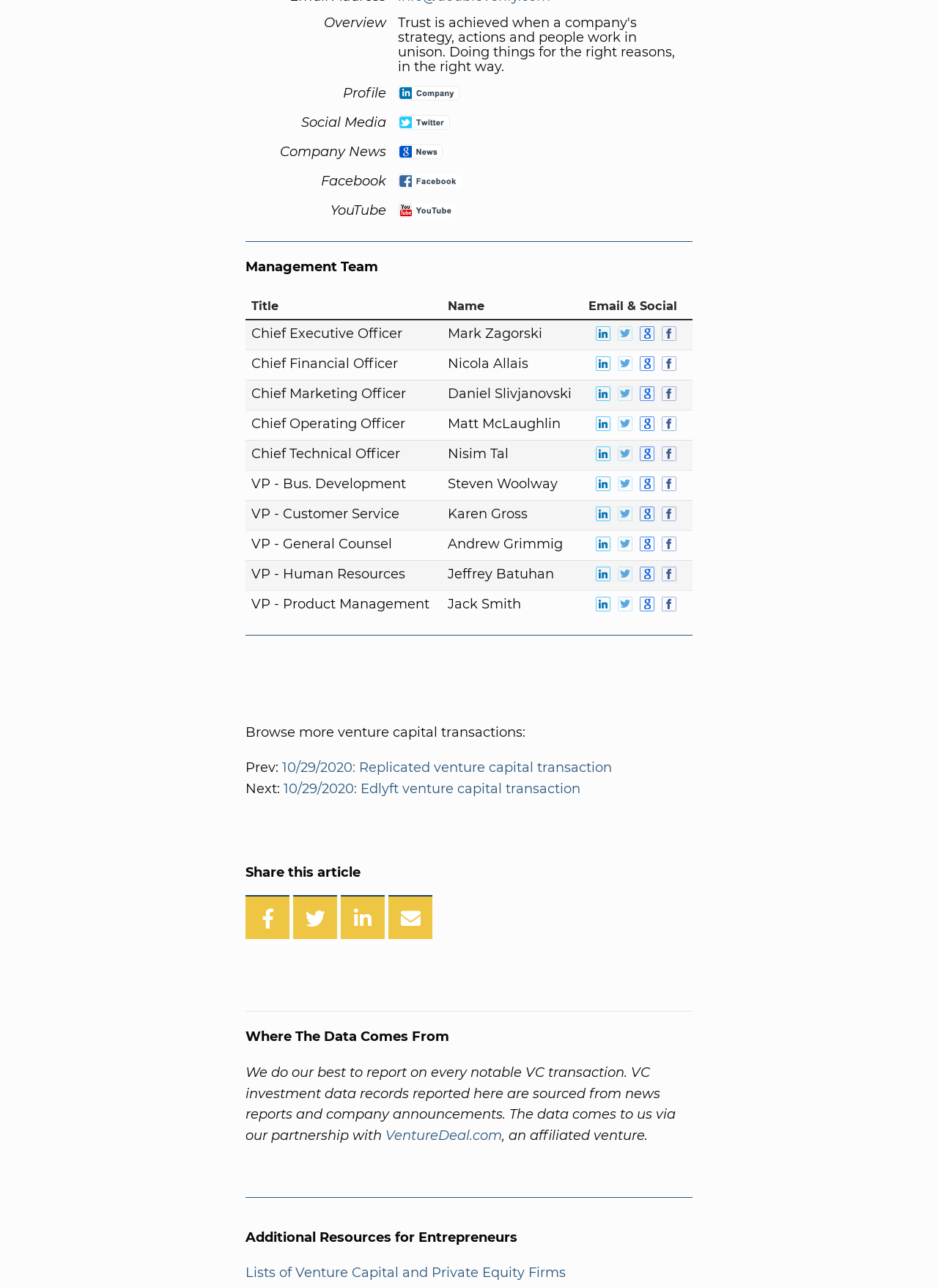Use the details in the image to answer the question thoroughly: 
What is the title of the second management team member?

The second management team member is Nicola Allais, who holds the title of Chief Financial Officer, as listed in the table below the 'Management Team' section.